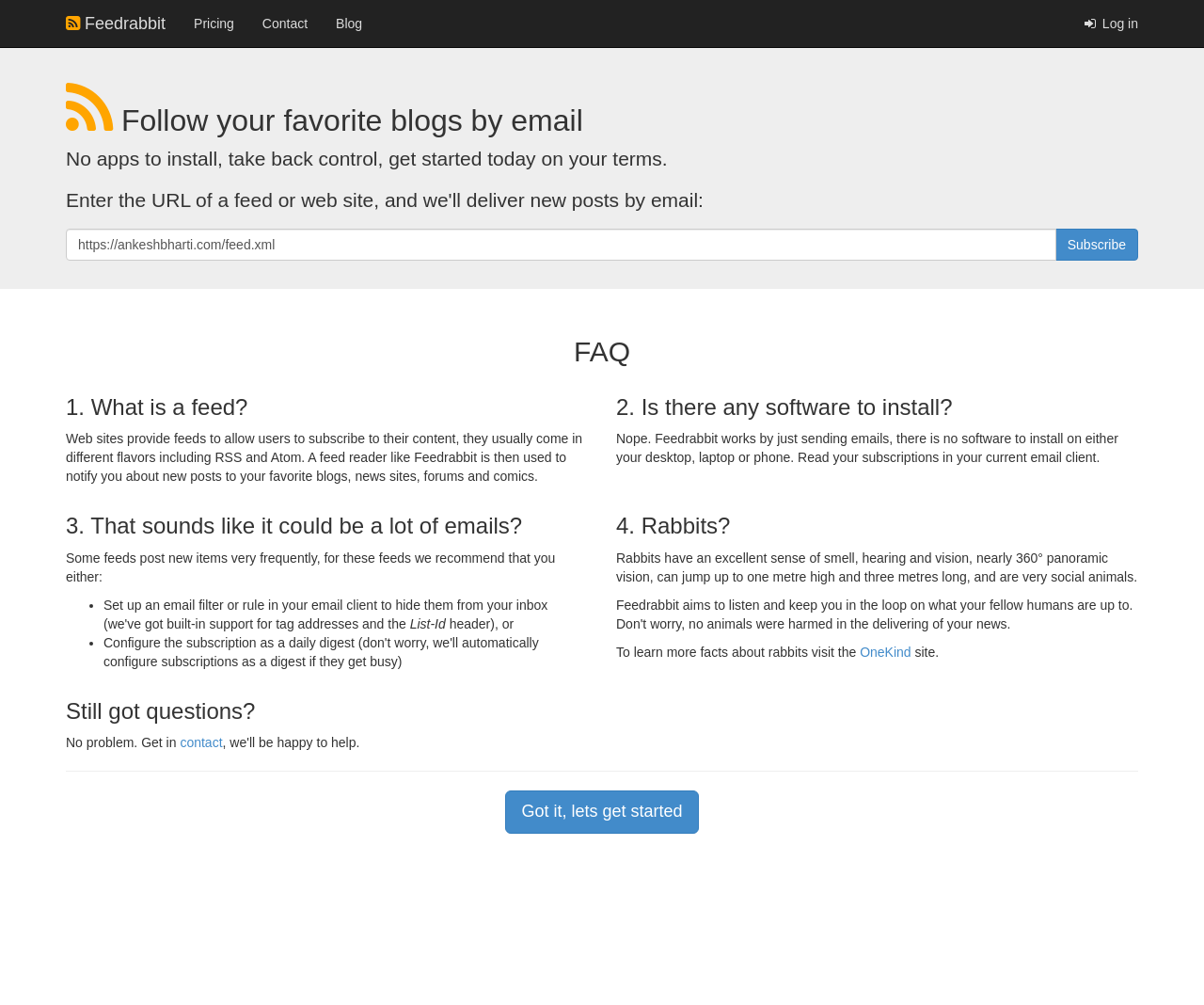What is the name of the website mentioned in the fourth FAQ?
From the details in the image, provide a complete and detailed answer to the question.

In the fourth FAQ, there is a mention of a website that provides more information about rabbits, and the name of that website is OneKind.